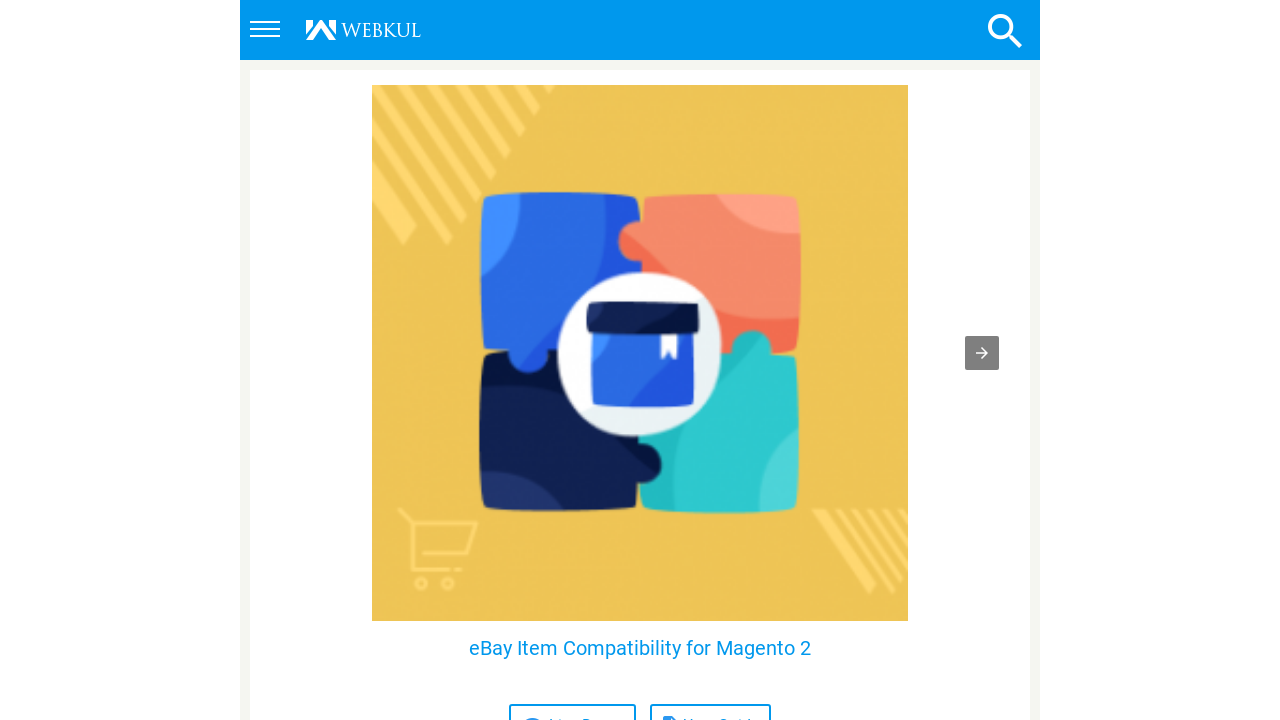Where is the eBay Item Compatibility for Magento 2 image located?
Could you give a comprehensive explanation in response to this question?

The eBay Item Compatibility for Magento 2 image is located in the top section of the webpage, bounded by the coordinates [0.207, 0.118, 0.793, 0.862]. It is part of the main content area.